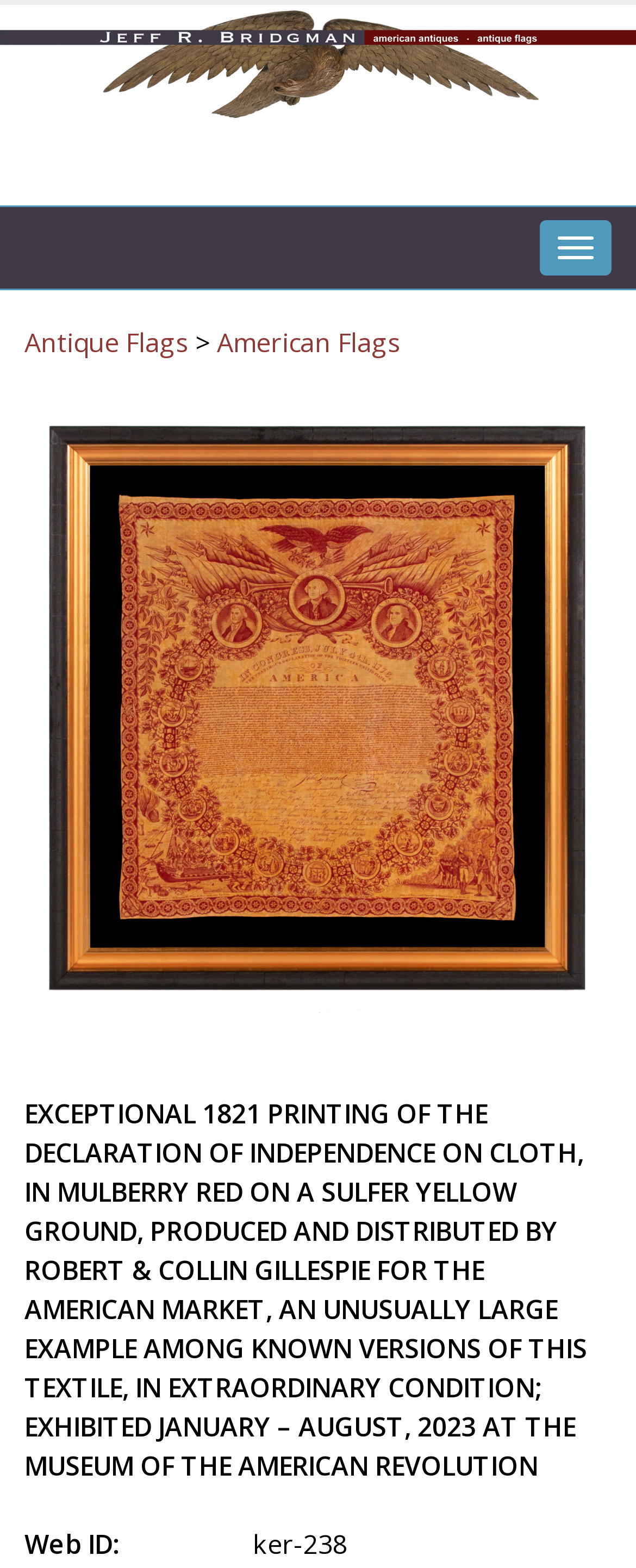Please provide a one-word or phrase answer to the question: 
Where was the Declaration of Independence exhibited?

Museum of the American Revolution